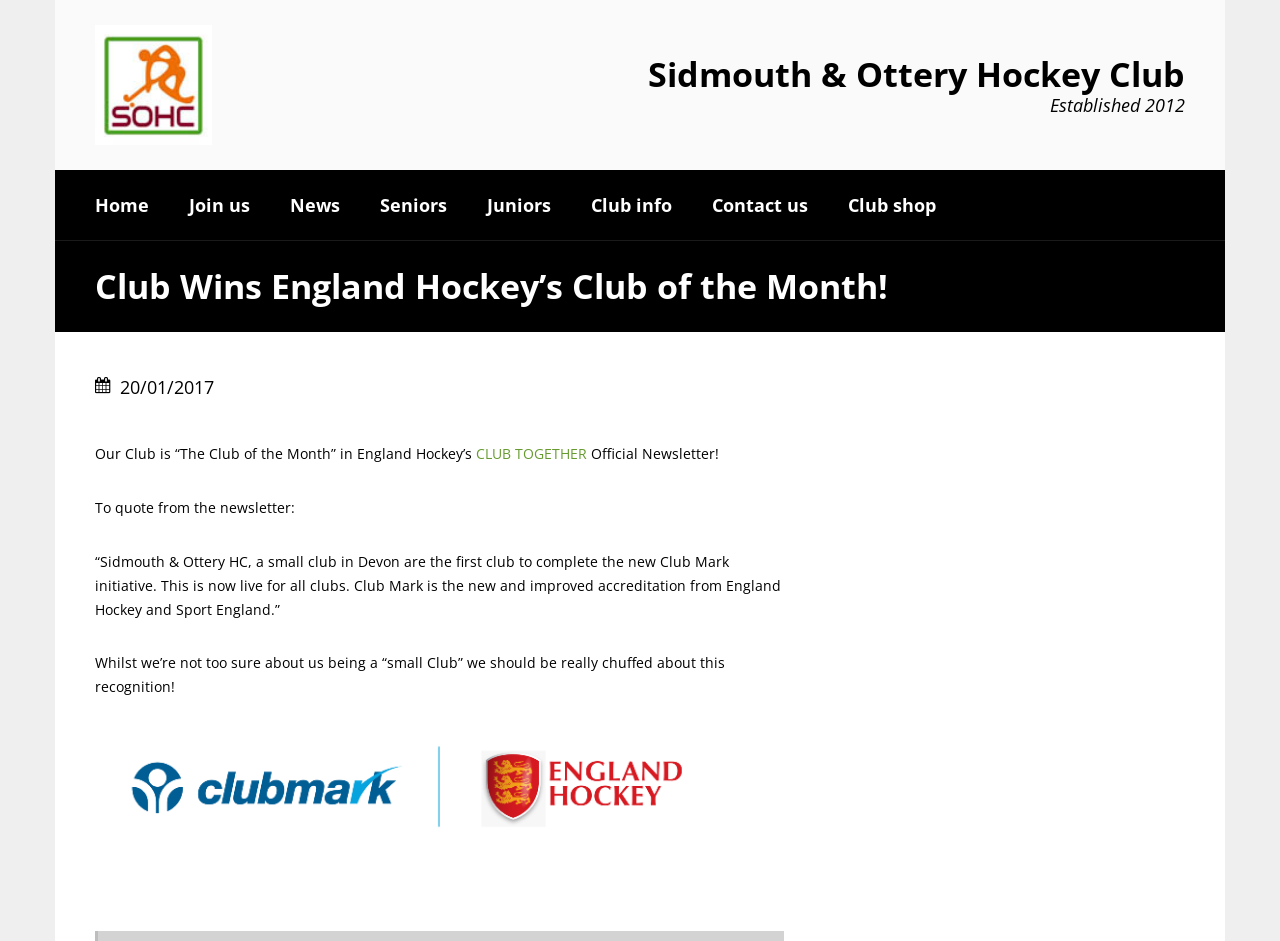Please determine the bounding box coordinates of the element to click in order to execute the following instruction: "Click the 'Home' link". The coordinates should be four float numbers between 0 and 1, specified as [left, top, right, bottom].

[0.059, 0.181, 0.132, 0.255]